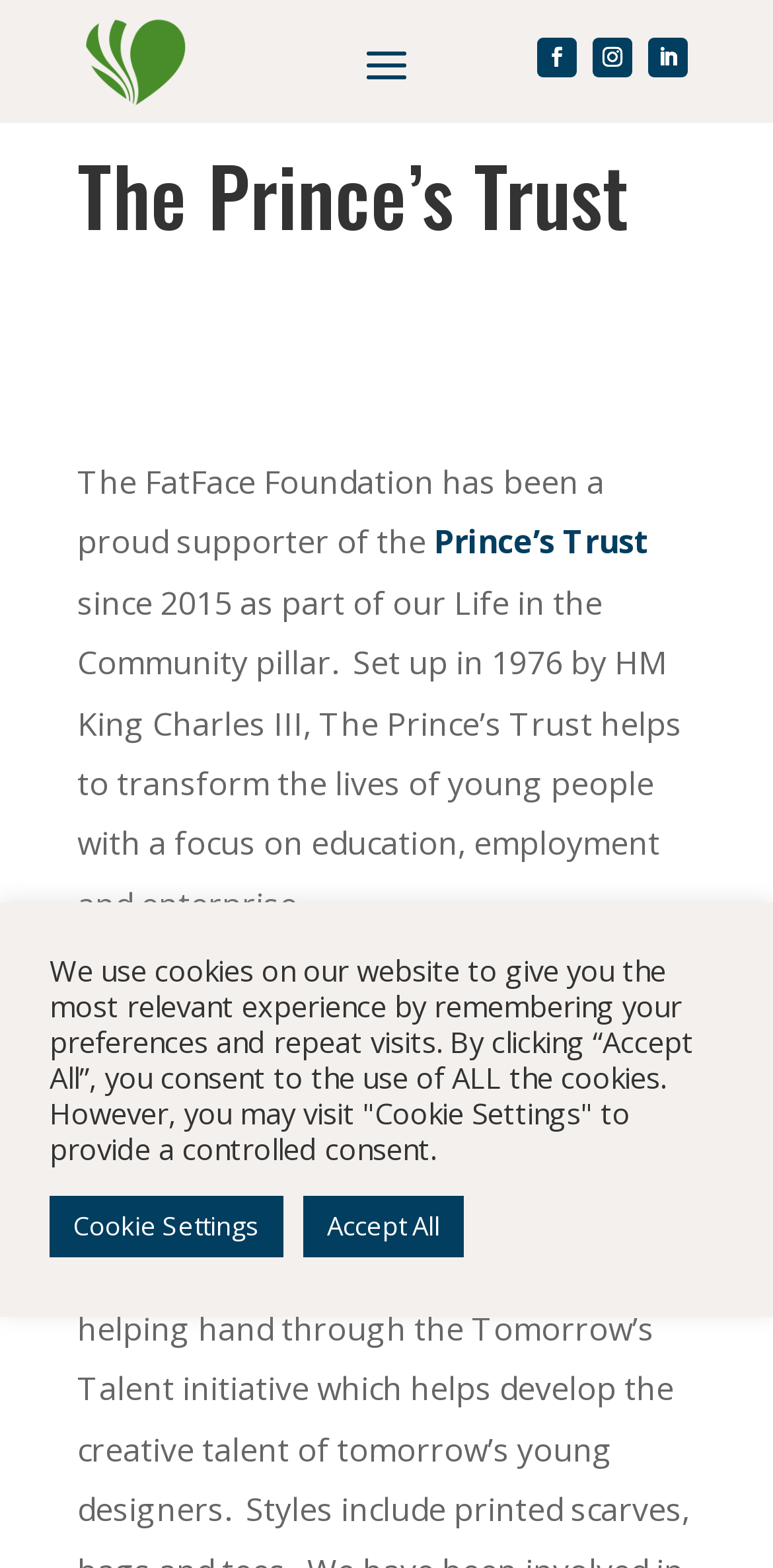What is the name of the foundation?
Refer to the image and offer an in-depth and detailed answer to the question.

The name of the foundation can be found in the logo at the top left corner of the webpage, which is a square image with the text 'FatFace Foundation'.